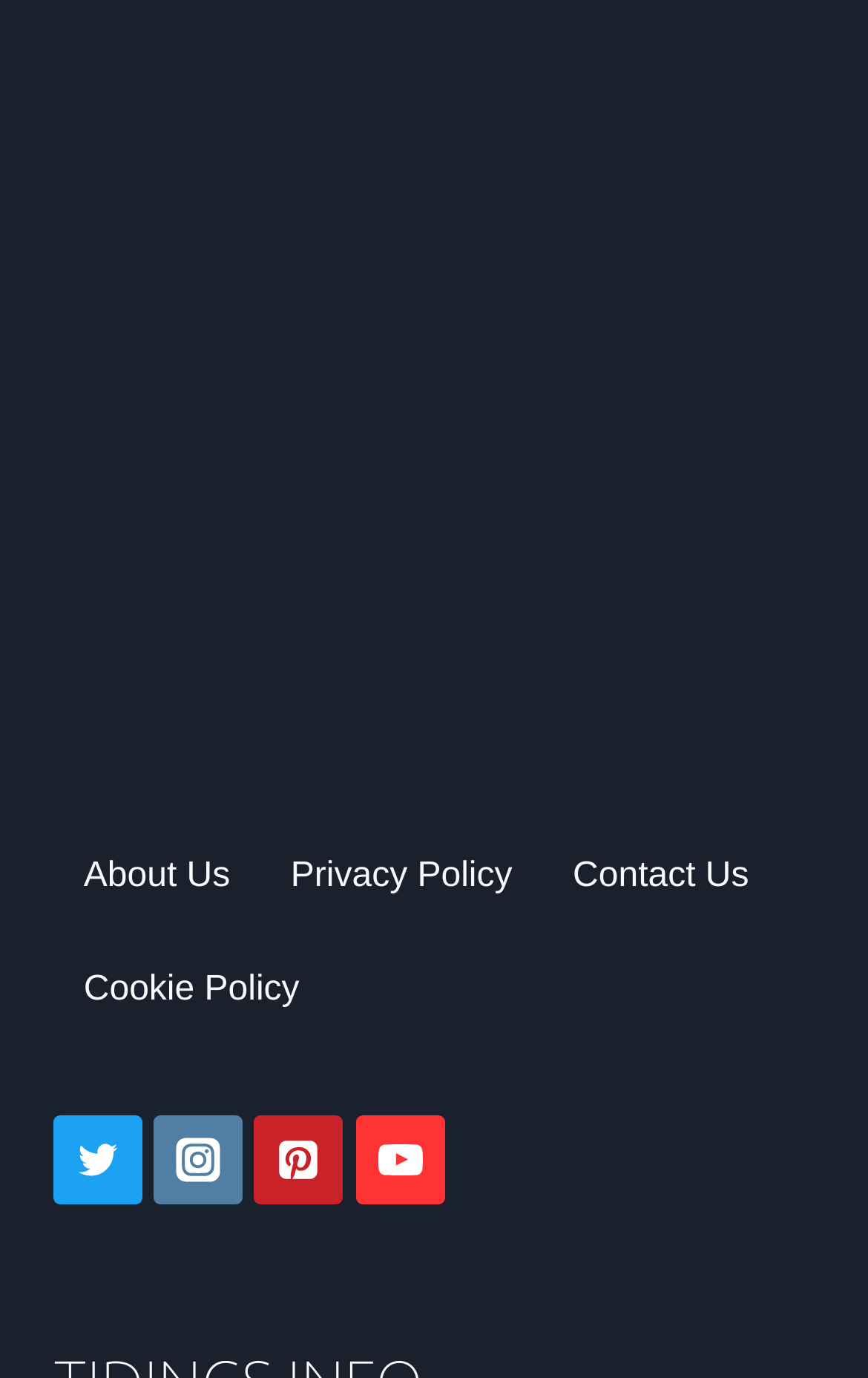Identify the bounding box coordinates for the element you need to click to achieve the following task: "Visit Twitter profile". The coordinates must be four float values ranging from 0 to 1, formatted as [left, top, right, bottom].

[0.062, 0.809, 0.164, 0.873]